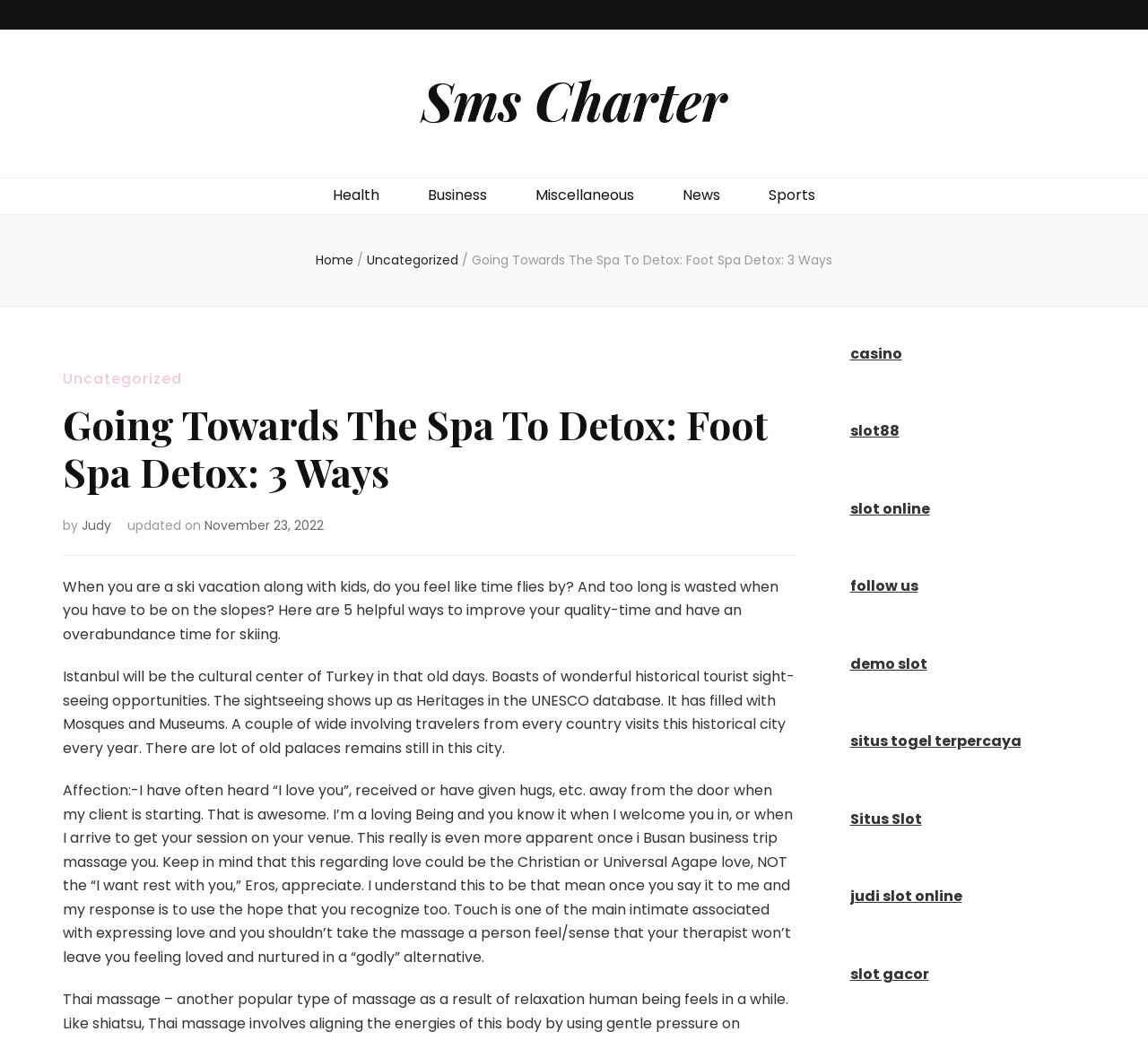Using the information in the image, give a detailed answer to the following question: How many links are present in the 'Mobile' section?

The 'Mobile' section can be identified by the element with the text 'Mobile'. This element has 6 child elements which are all links, namely 'Health', 'Business', 'Miscellaneous', 'News', 'Sports', and another 'Uncategorized'. Therefore, there are 6 links present in the 'Mobile' section.